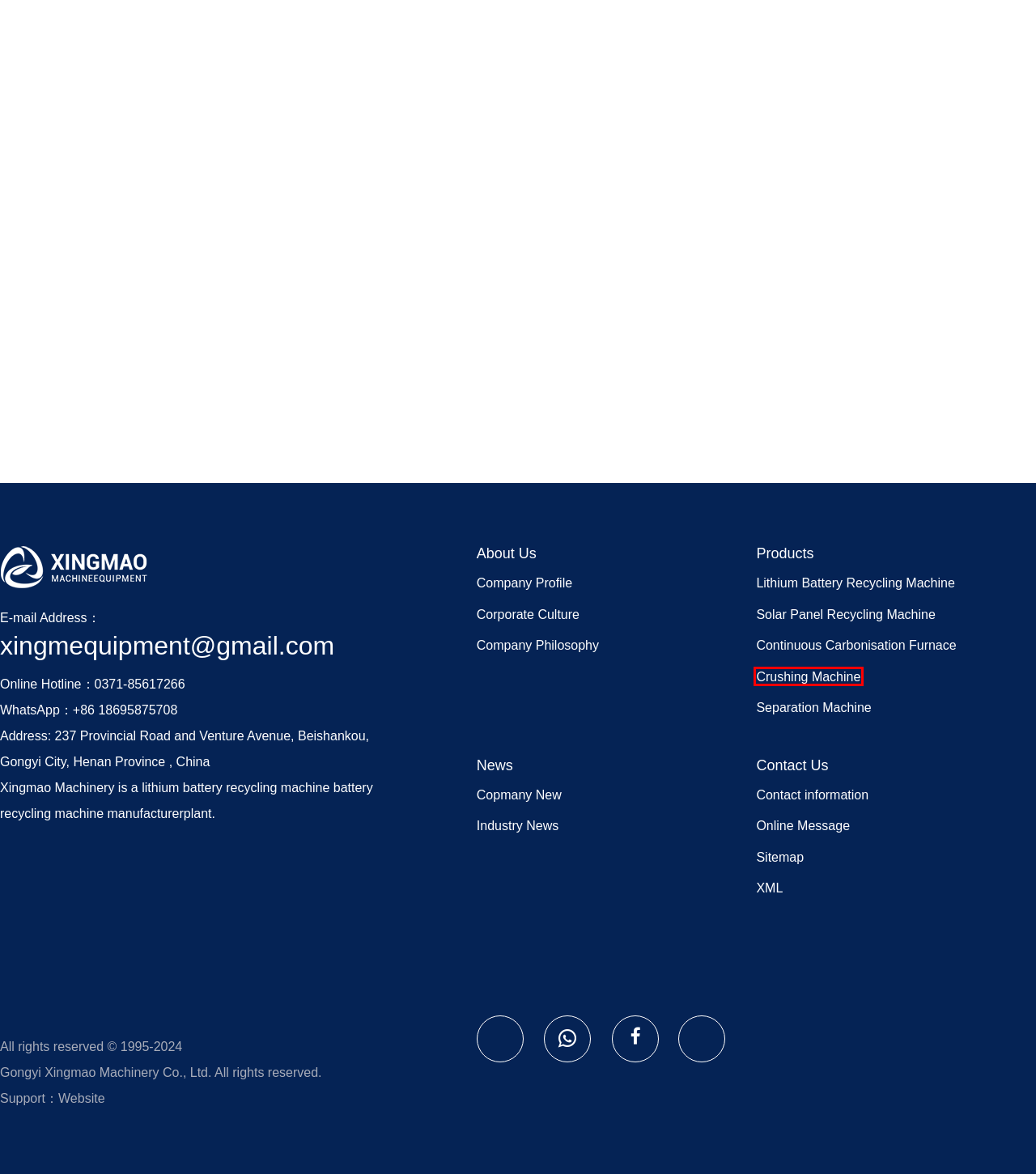Examine the screenshot of the webpage, which includes a red bounding box around an element. Choose the best matching webpage description for the page that will be displayed after clicking the element inside the red bounding box. Here are the candidates:
A. Lithium Battery Recycling Machine -Xingmao Machinery
B. Sorting Machine-Xingmao Machinery
C. Solar Panel Recycling Machine-Xingmao Machinery
D. Circuit board recycling machine equipment-Xingmao Machinery
E. Copmany New-Xingmao Machinery
F. Industry News-Xingmao Machinery
G. Crushing Machine -Xingmao Machinery
H. Carbonisation Furnace-Xingmao Machinery

G